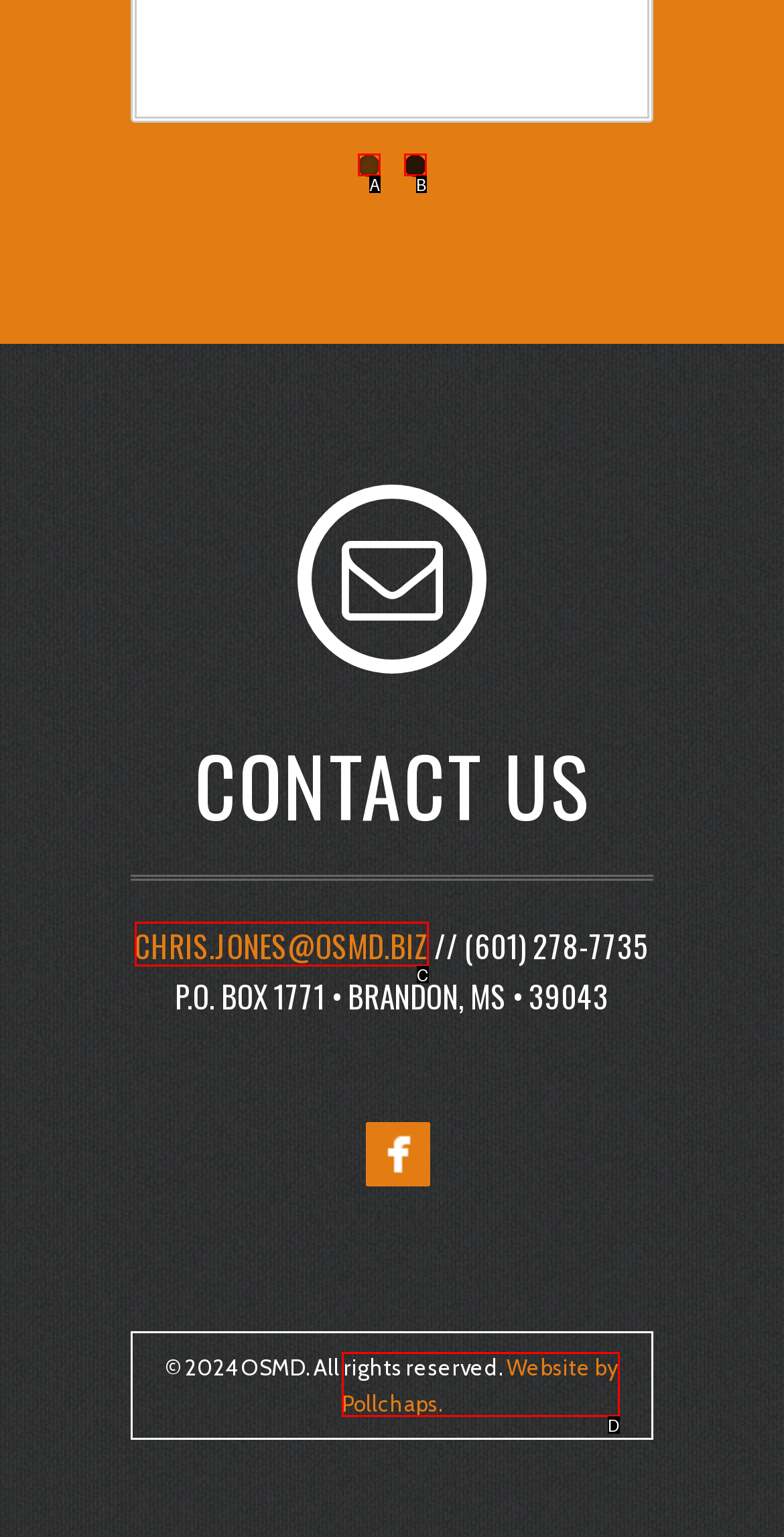Given the description: chris.jones@osmd.biz, identify the matching HTML element. Provide the letter of the correct option.

C